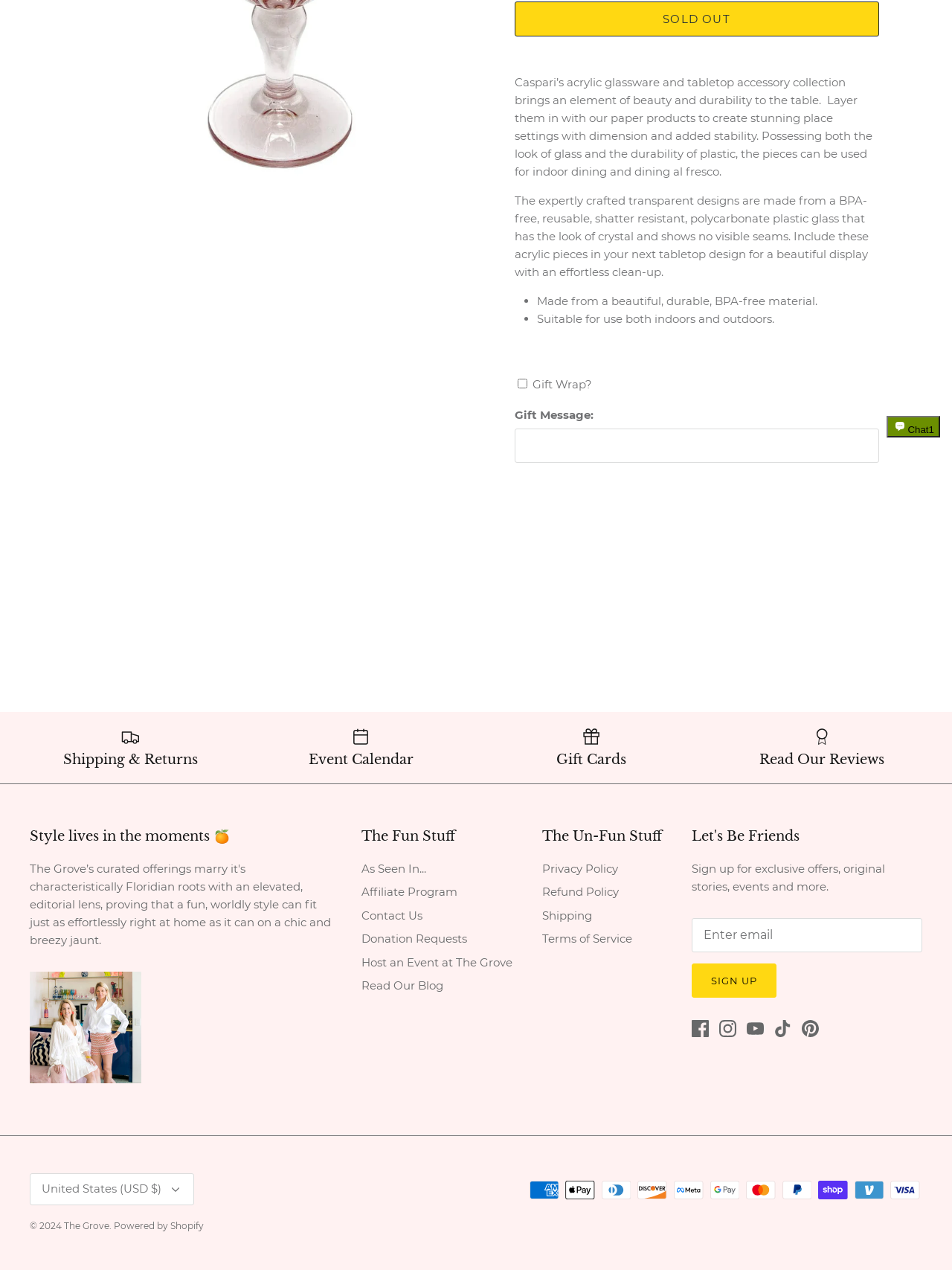Identify the bounding box of the UI component described as: "United States (USD $) Down".

[0.031, 0.924, 0.204, 0.949]